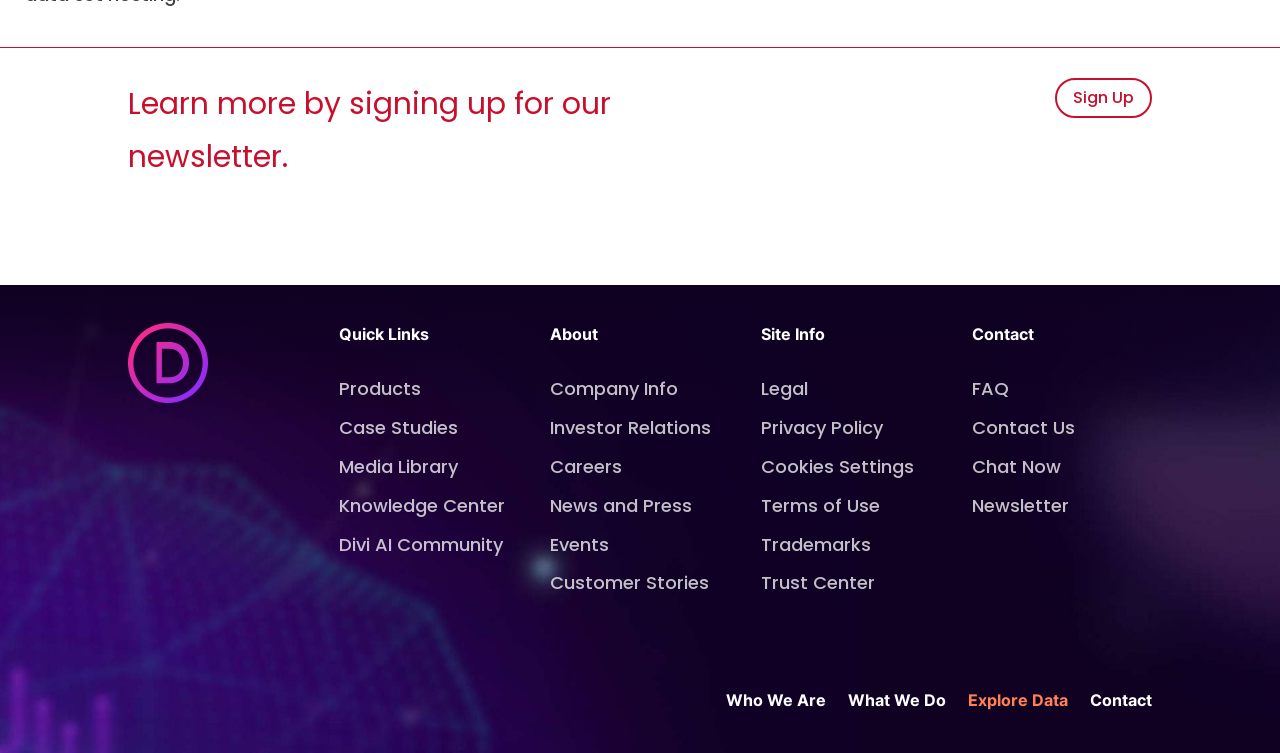Find the bounding box coordinates corresponding to the UI element with the description: "Privacy Policy". The coordinates should be formatted as [left, top, right, bottom], with values as floats between 0 and 1.

[0.594, 0.551, 0.69, 0.585]